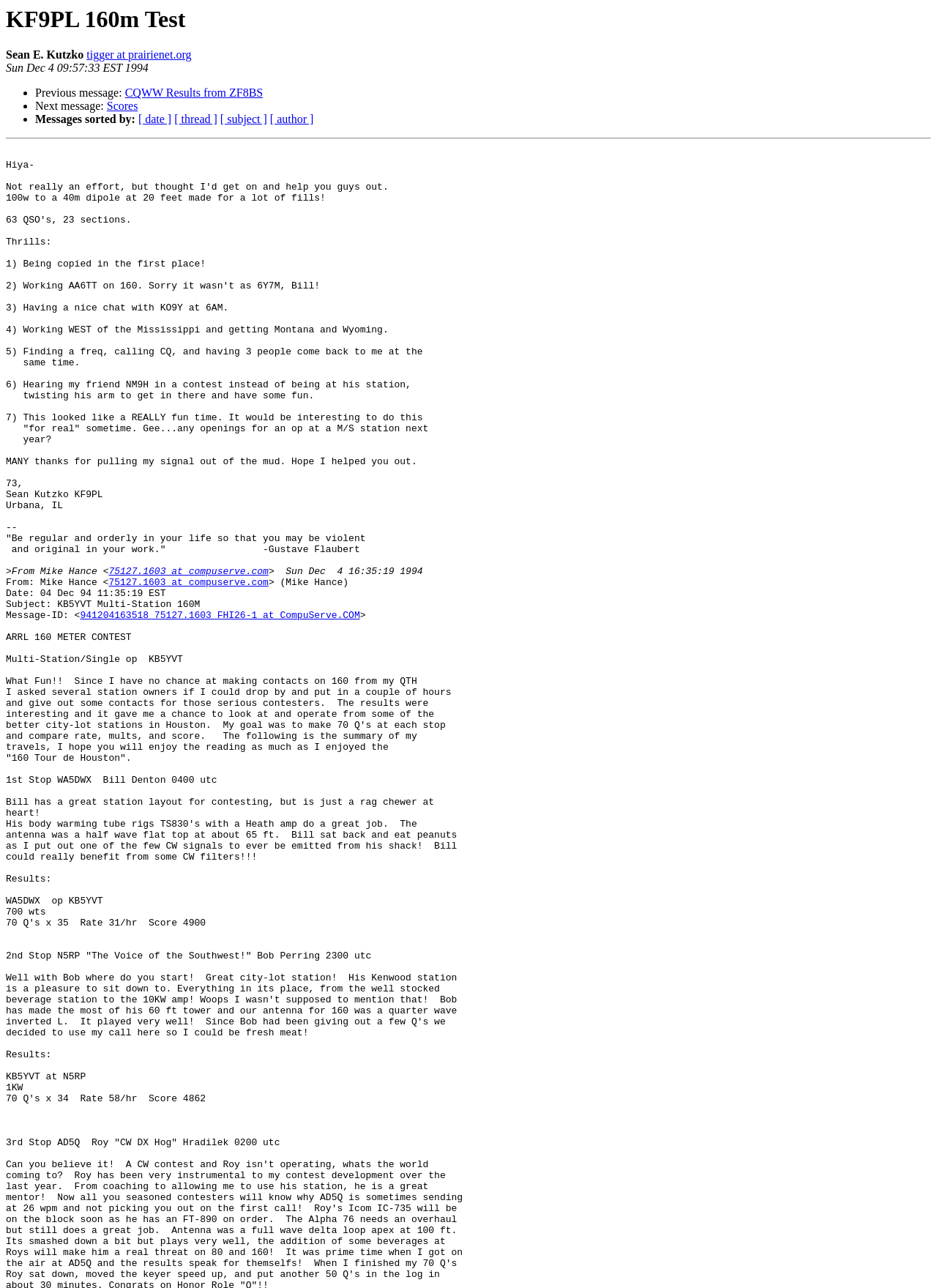Can you find the bounding box coordinates for the element to click on to achieve the instruction: "Explore GPR119"?

None